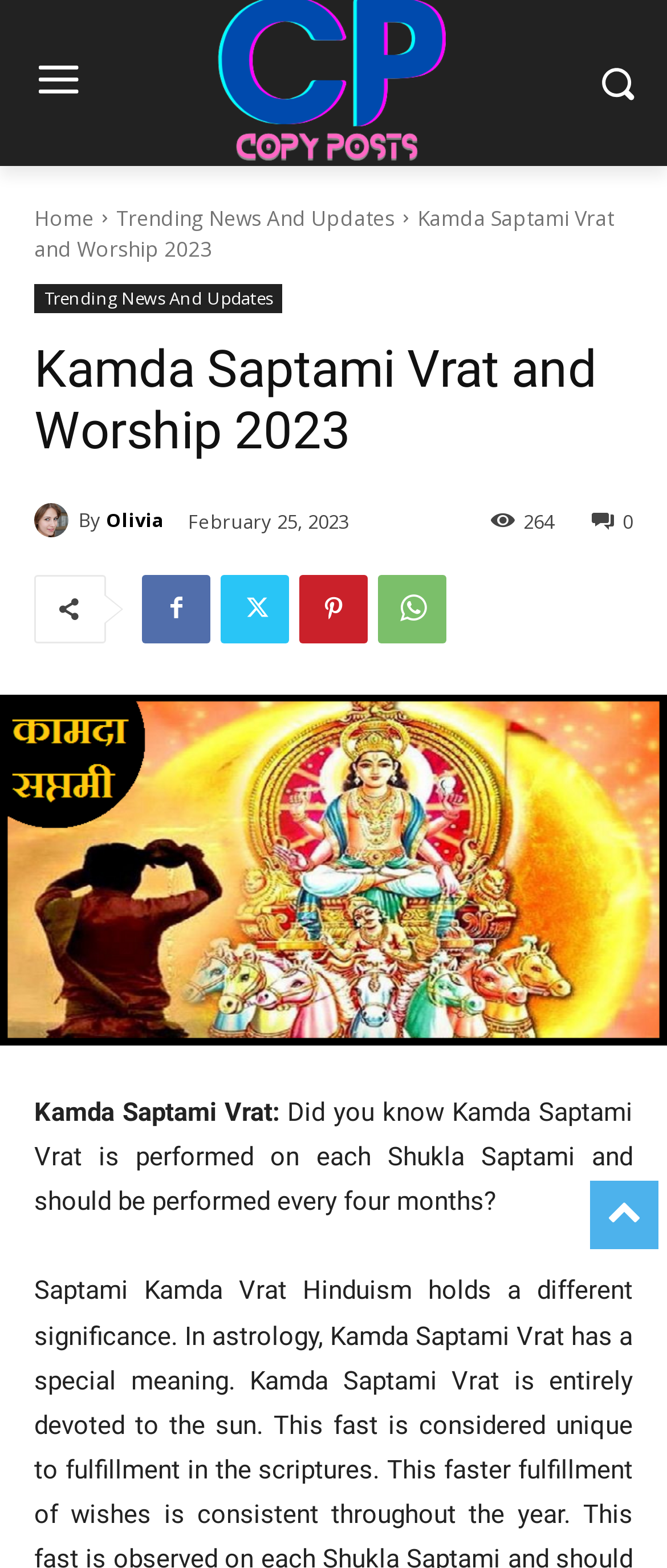Given the following UI element description: "WhatsApp", find the bounding box coordinates in the webpage screenshot.

[0.567, 0.366, 0.669, 0.41]